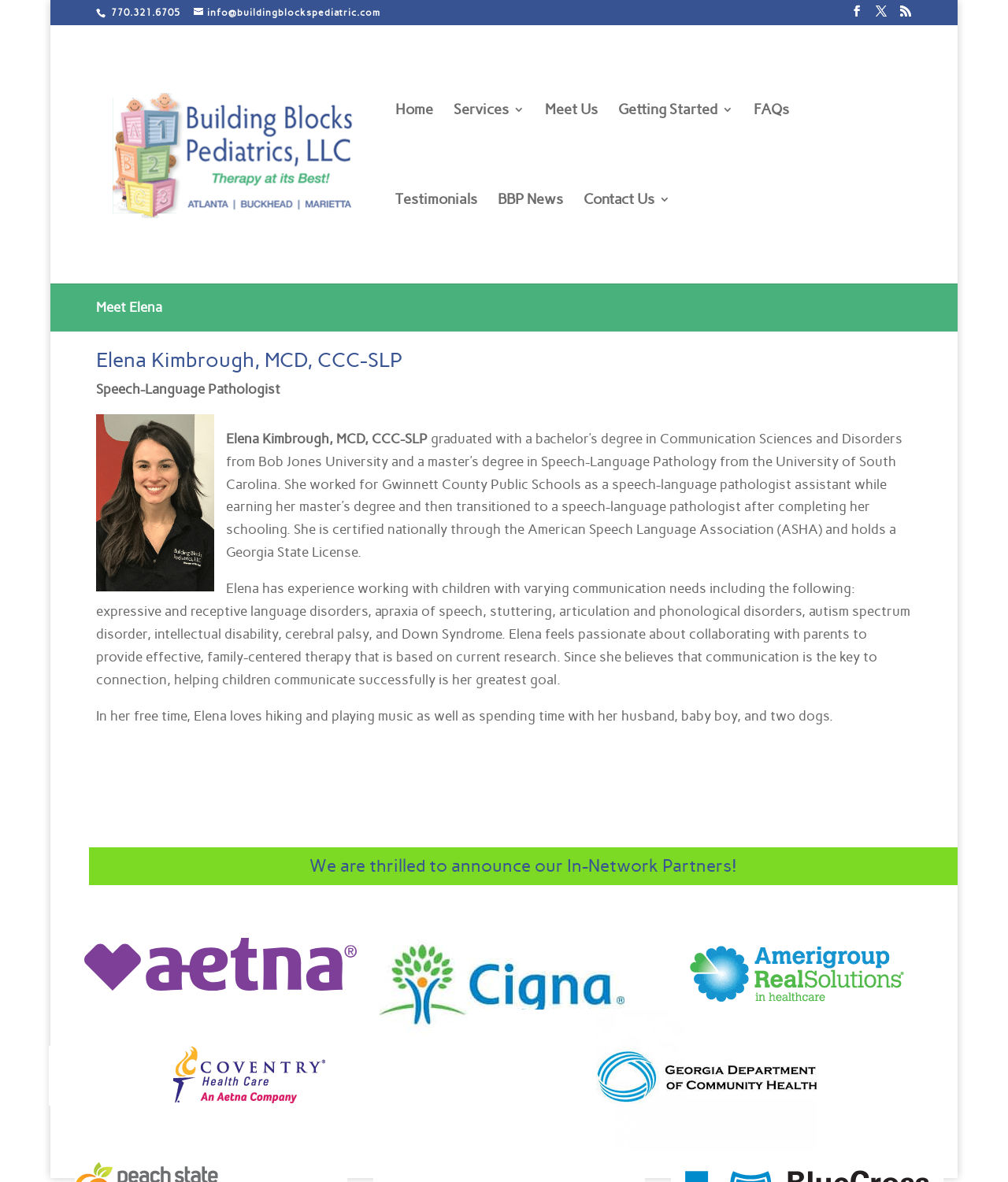Answer this question in one word or a short phrase: What is the phone number on the webpage?

770.321.6705